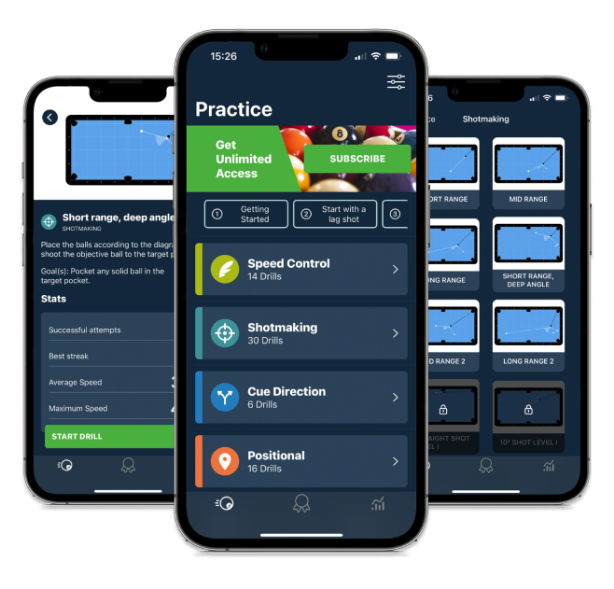What is the purpose of the diagram on the left side of the screen?
Based on the image, provide a one-word or brief-phrase response.

To illustrate drill setups